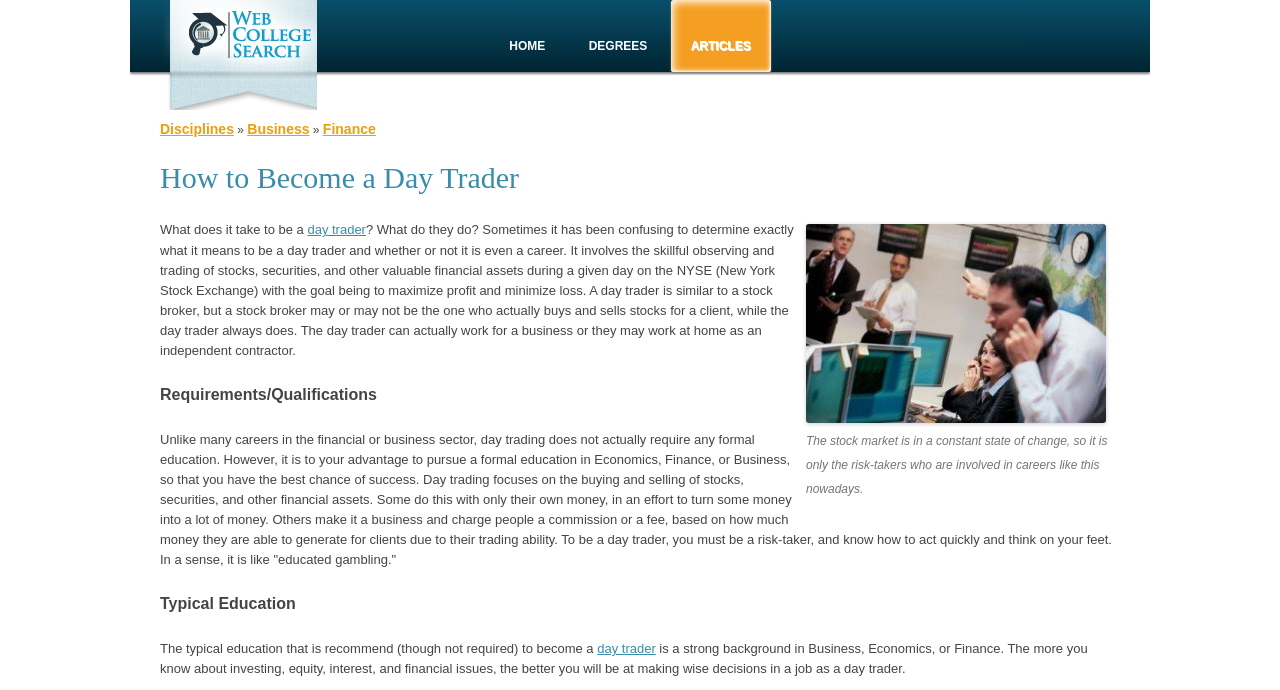Identify the bounding box for the described UI element. Provide the coordinates in (top-left x, top-left y, bottom-right x, bottom-right y) format with values ranging from 0 to 1: Skip to content

[0.398, 0.0, 0.46, 0.017]